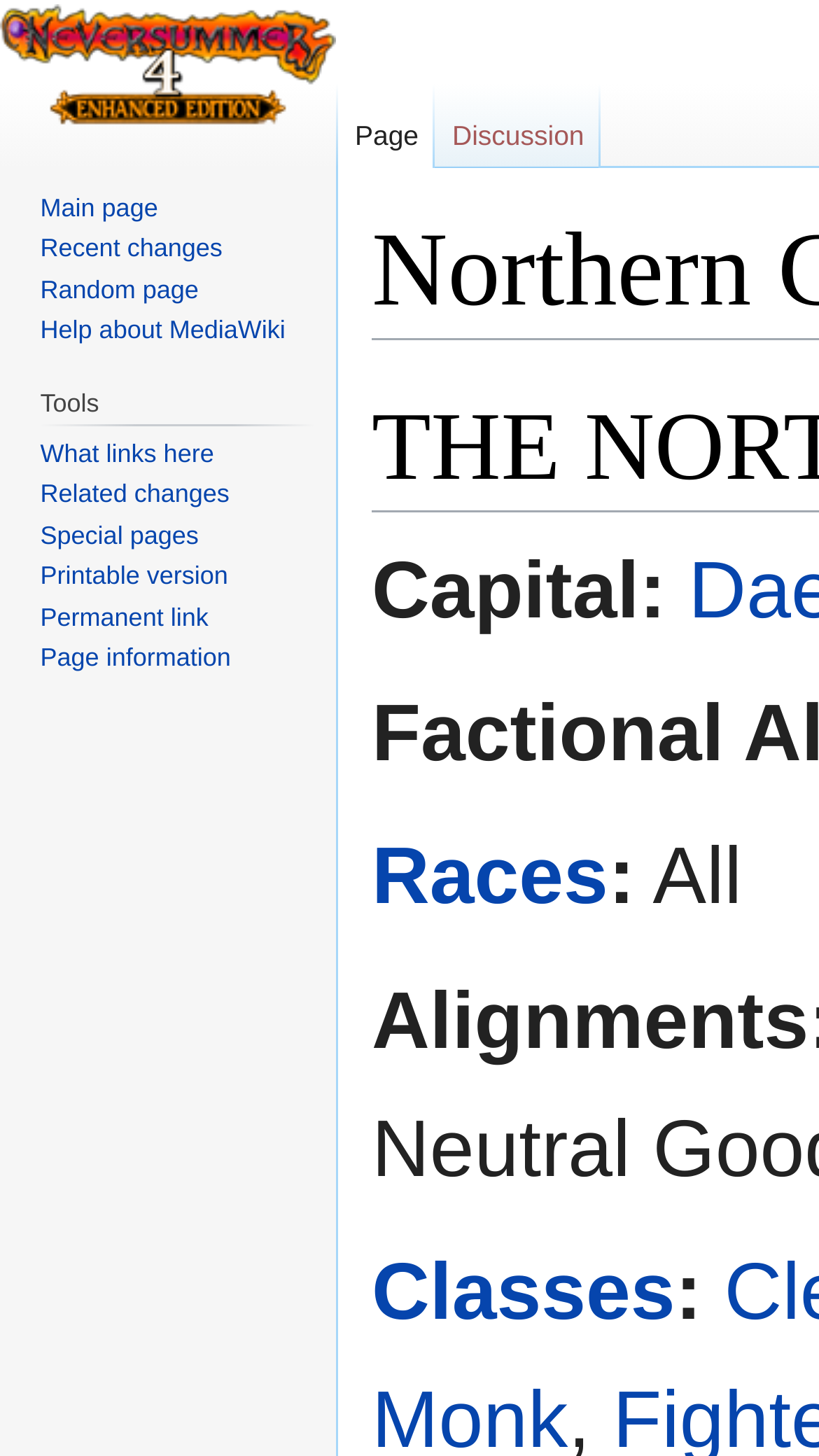Use one word or a short phrase to answer the question provided: 
What is the shortcut key for the 'Printable version' link?

Alt+p